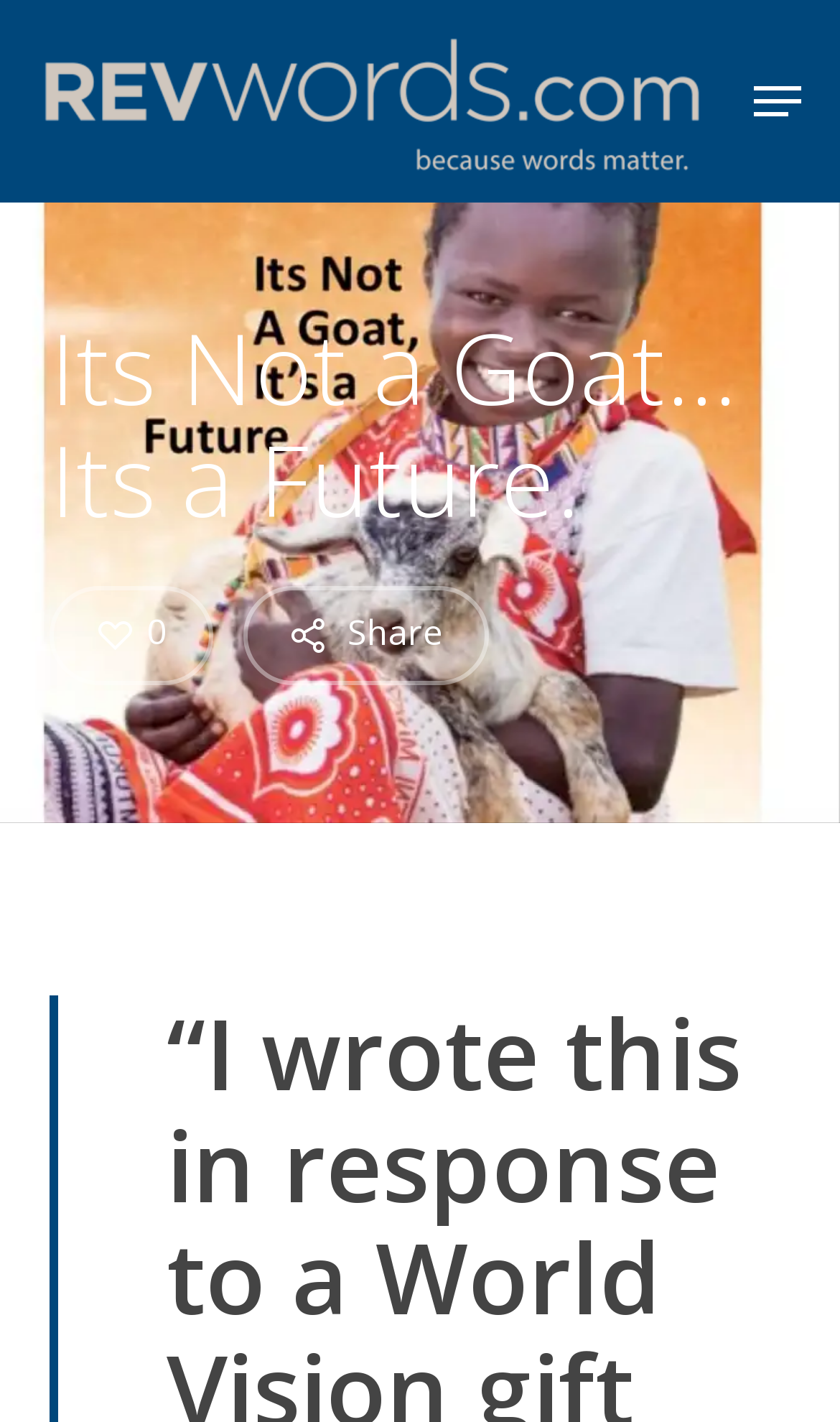Utilize the details in the image to give a detailed response to the question: How many social media sharing options are available?

There are three link elements with descriptions '', '', and '' which are commonly used as social media sharing icons, suggesting that there are three social media sharing options available.